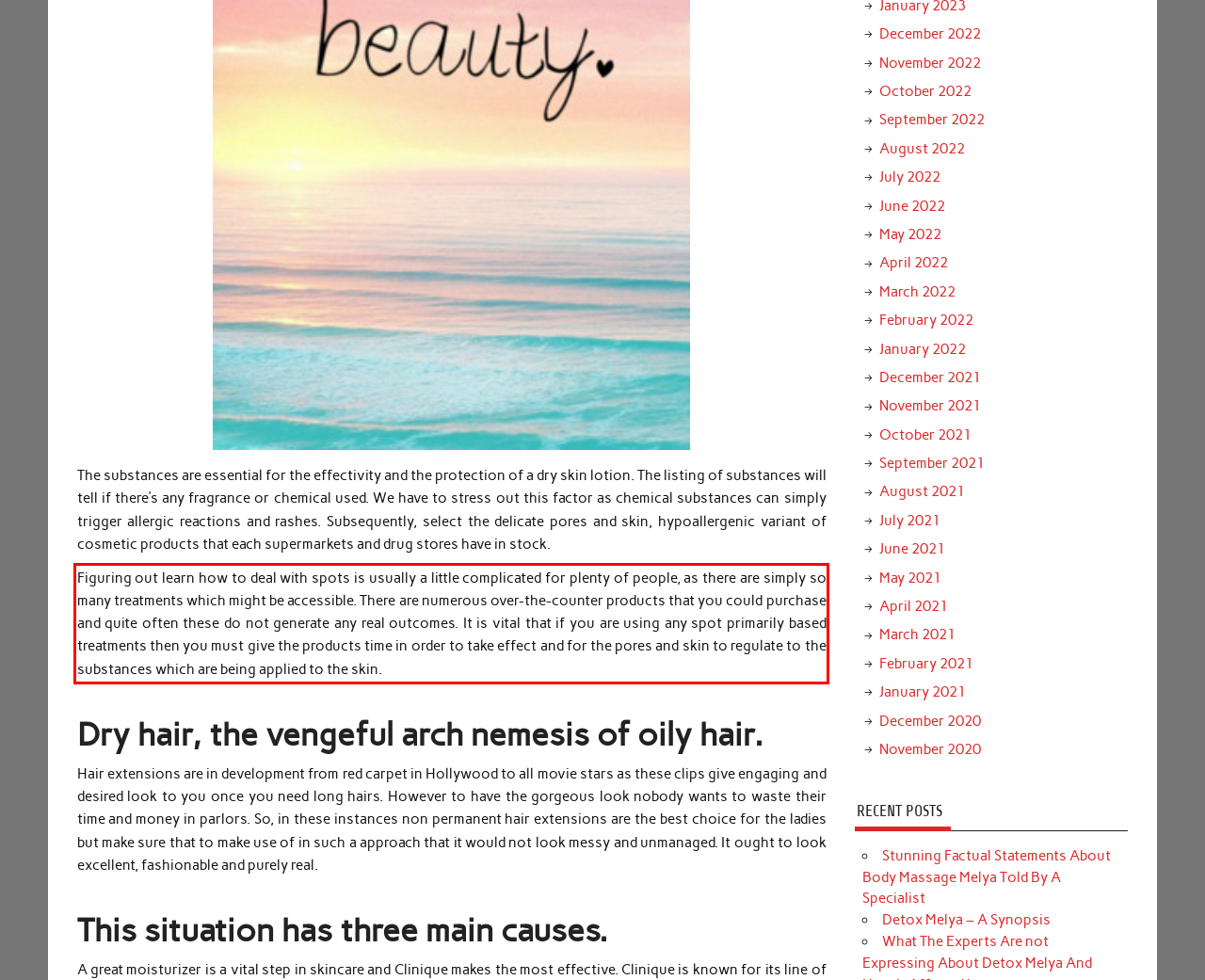You are provided with a screenshot of a webpage featuring a red rectangle bounding box. Extract the text content within this red bounding box using OCR.

Figuring out learn how to deal with spots is usually a little complicated for plenty of people, as there are simply so many treatments which might be accessible. There are numerous over-the-counter products that you could purchase and quite often these do not generate any real outcomes. It is vital that if you are using any spot primarily based treatments then you must give the products time in order to take effect and for the pores and skin to regulate to the substances which are being applied to the skin.